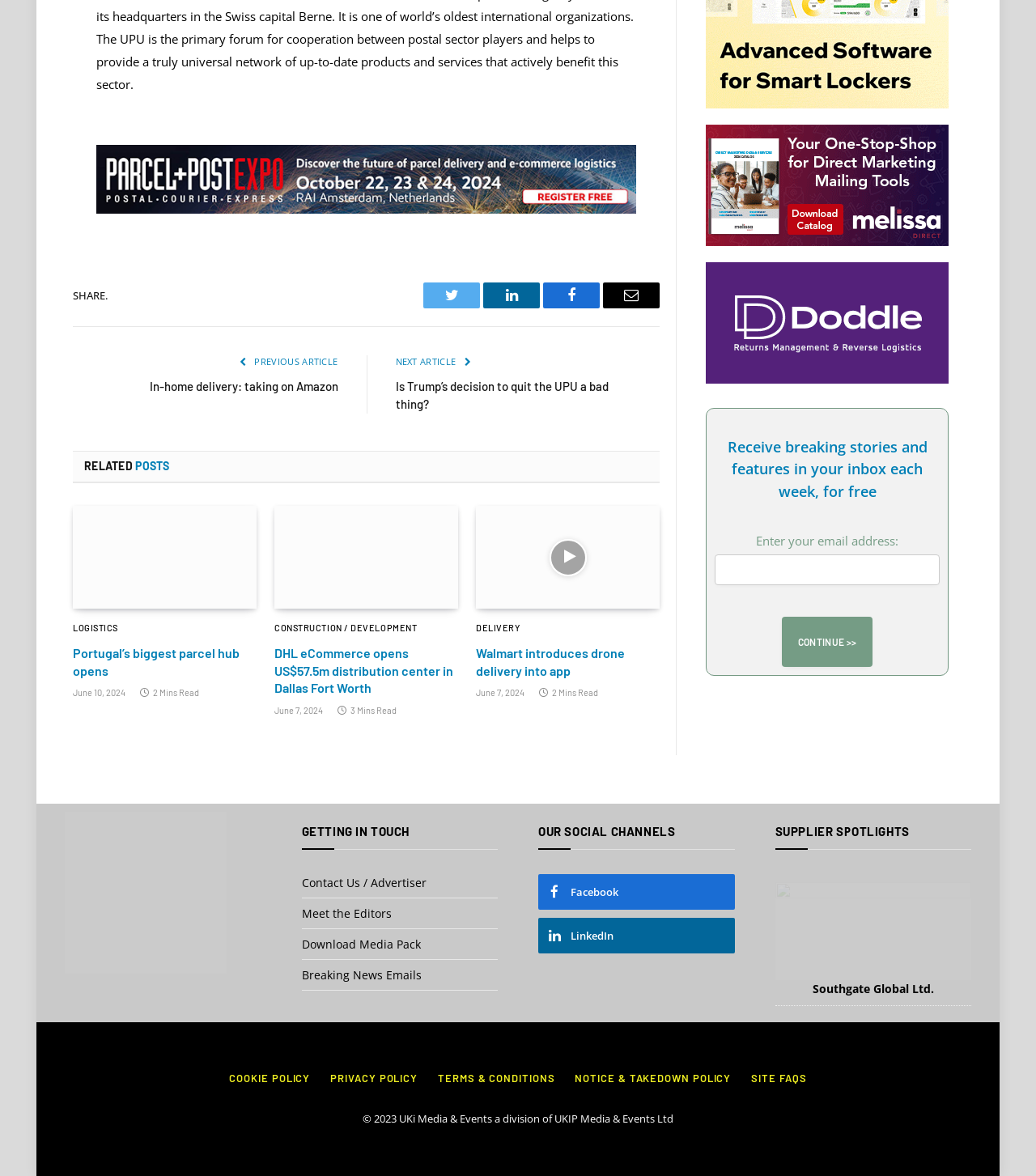What is the topic of the article 'In-home delivery: taking on Amazon'?
Please use the image to provide a one-word or short phrase answer.

Logistics